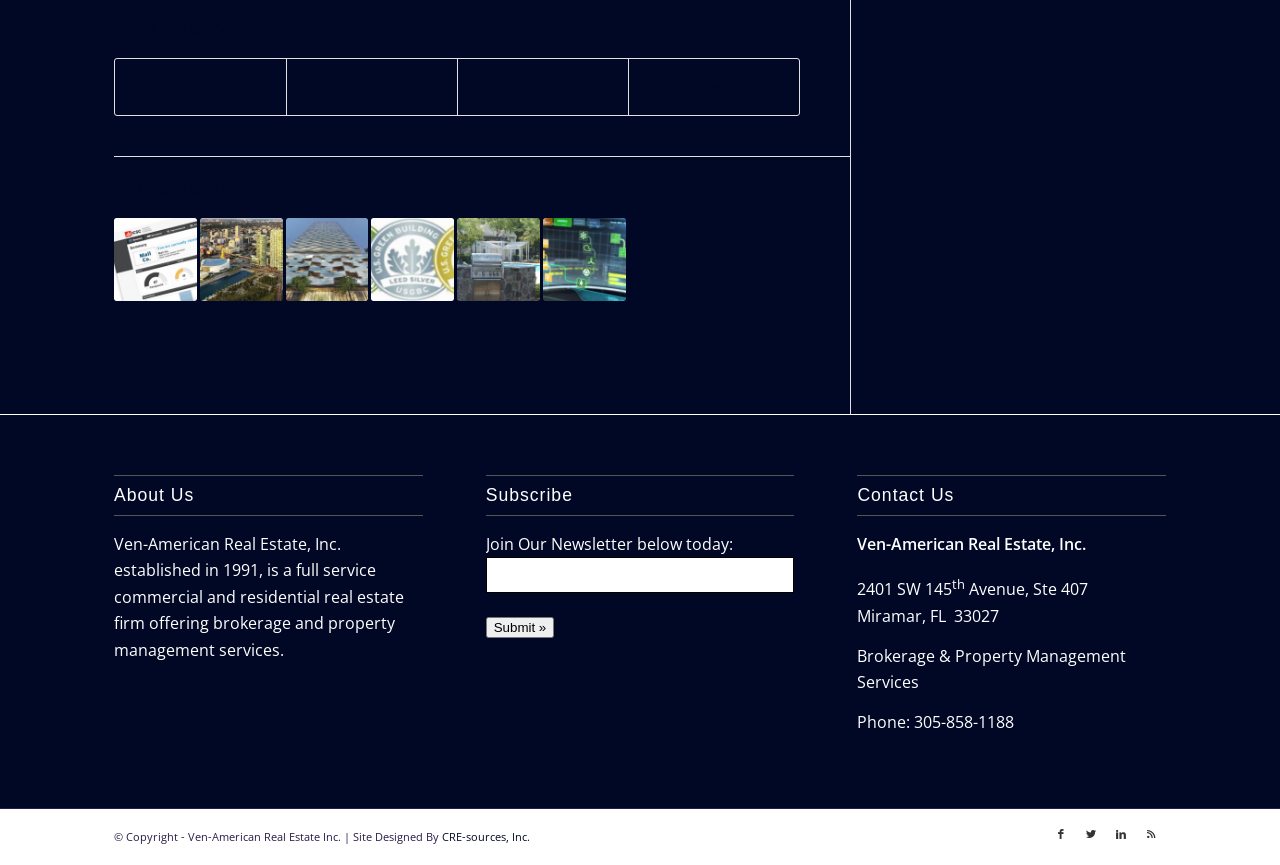Locate the bounding box coordinates of the area to click to fulfill this instruction: "Follow on Google News". The bounding box should be presented as four float numbers between 0 and 1, in the order [left, top, right, bottom].

None